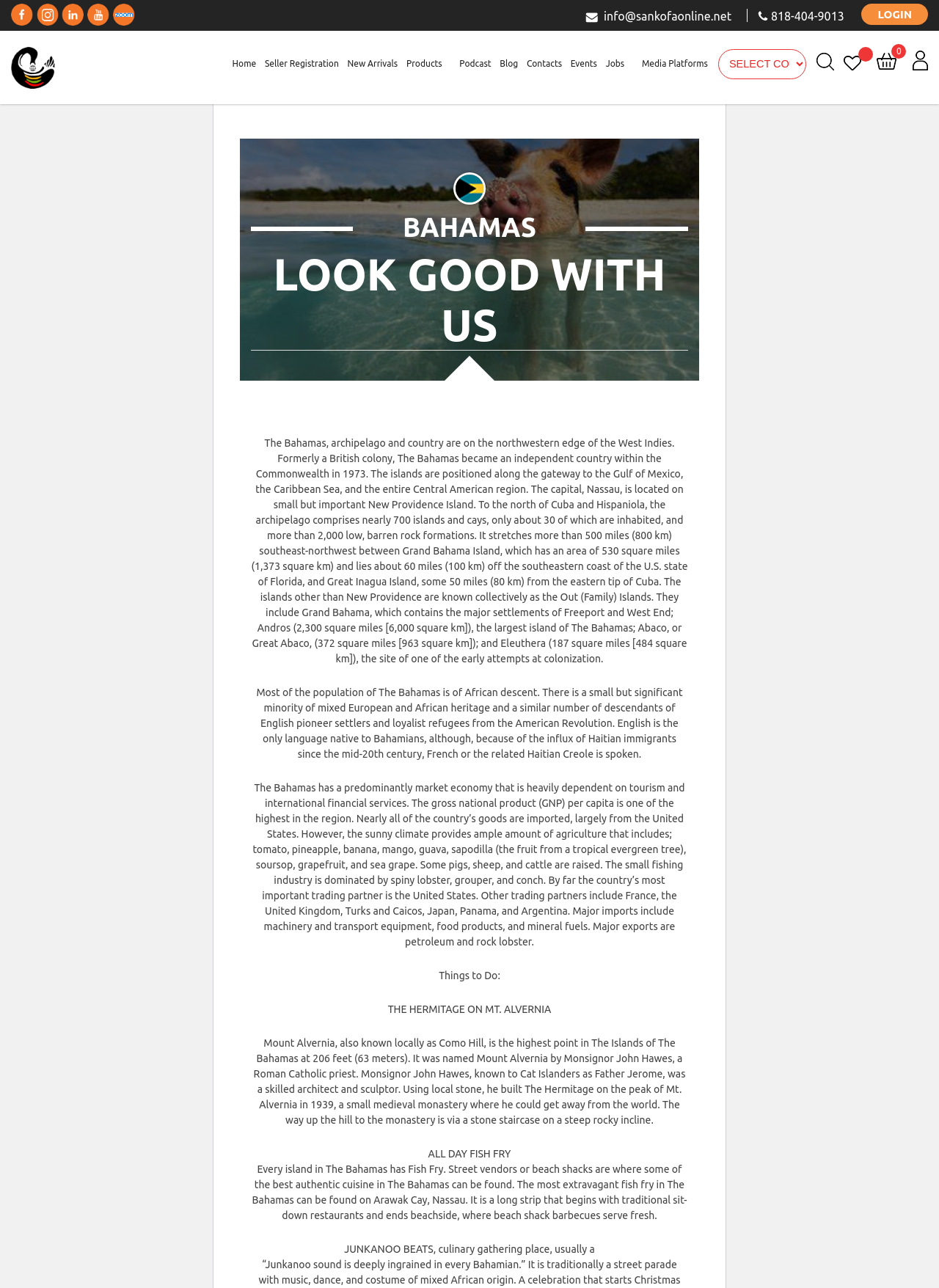Highlight the bounding box coordinates of the region I should click on to meet the following instruction: "Visit the 'Home' page".

[0.244, 0.024, 0.276, 0.075]